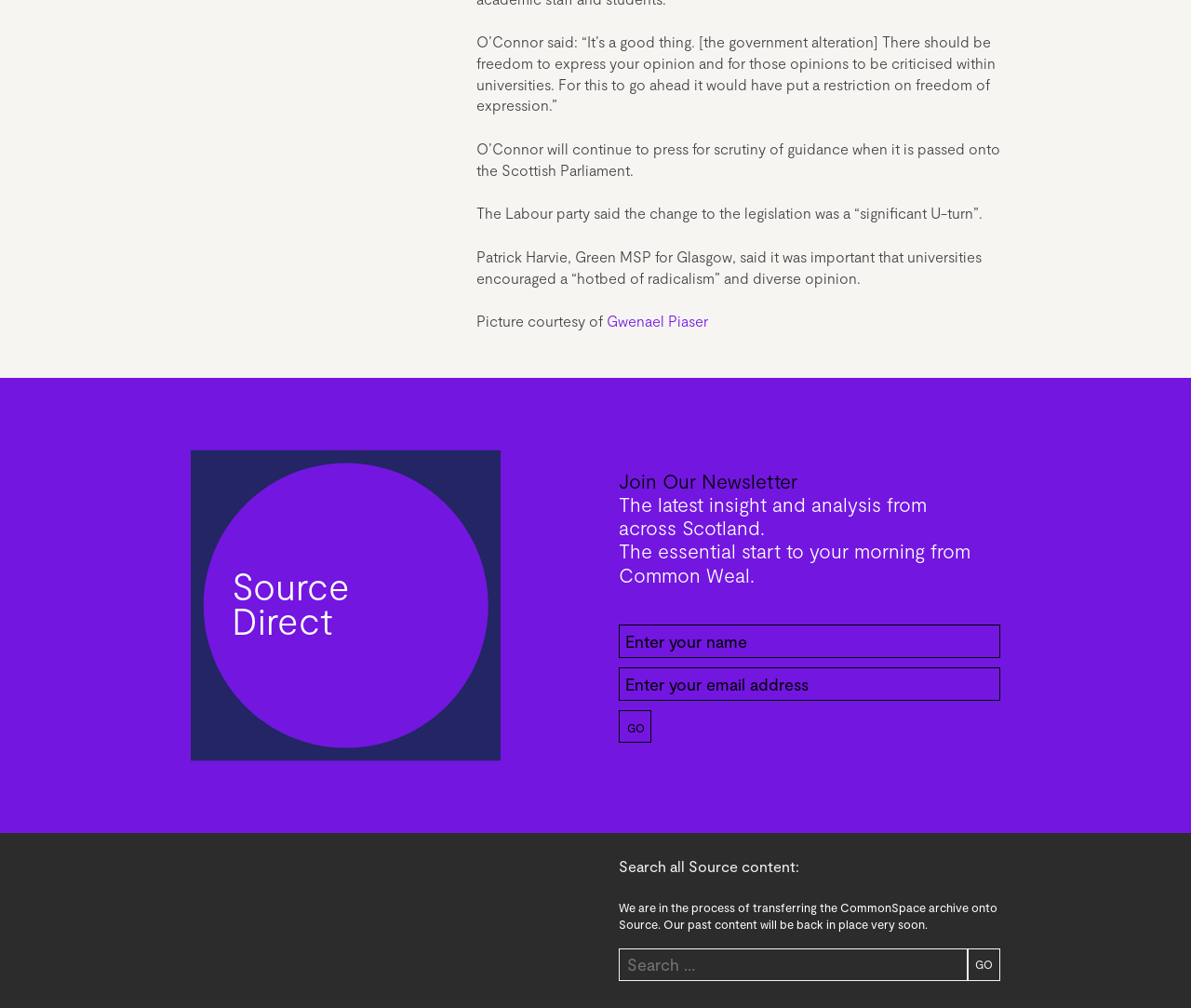Please specify the bounding box coordinates of the clickable region to carry out the following instruction: "Enter your name in the text field". The coordinates should be four float numbers between 0 and 1, in the format [left, top, right, bottom].

[0.52, 0.619, 0.84, 0.653]